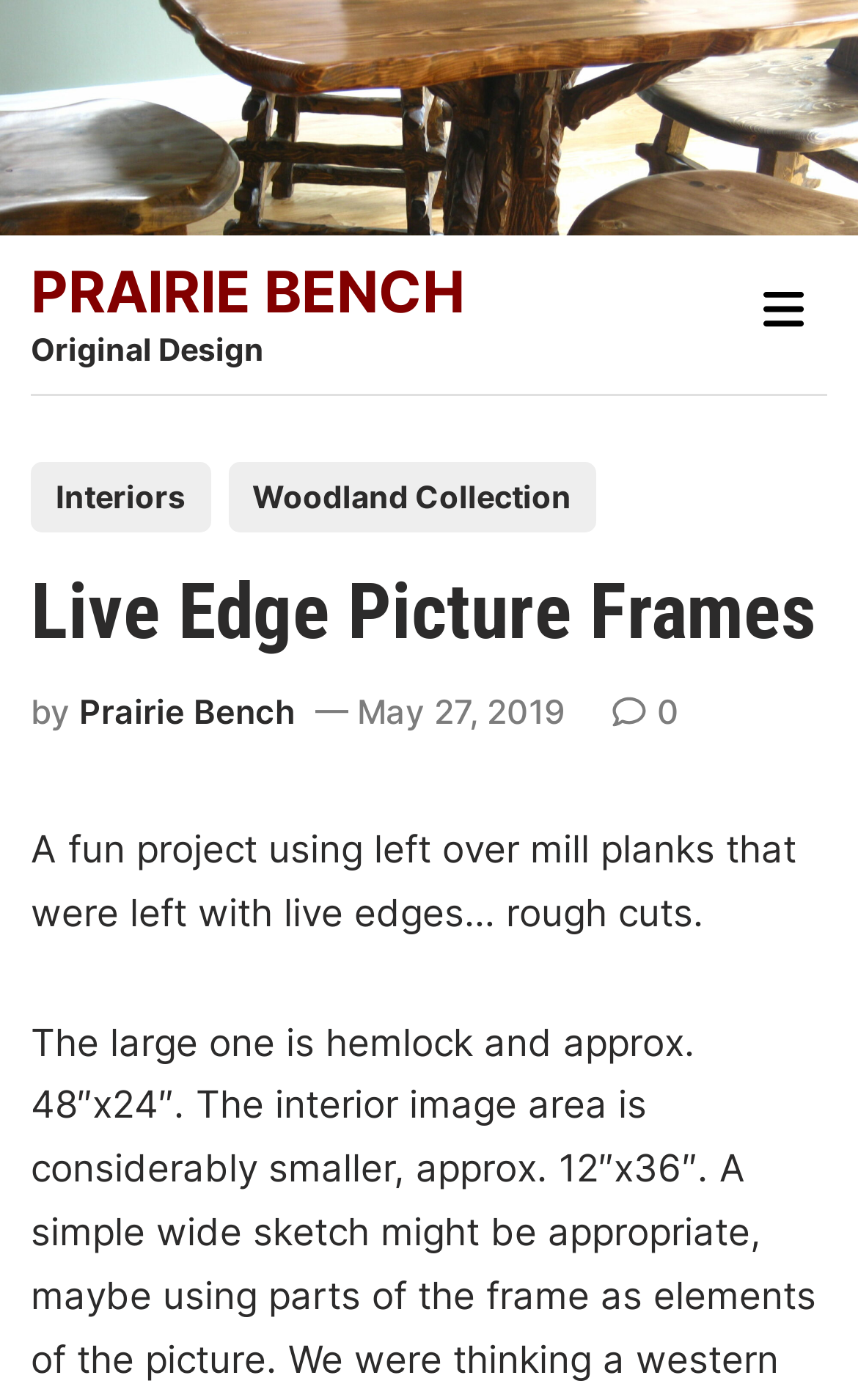Locate the UI element described by 0 and provide its bounding box coordinates. Use the format (top-left x, top-left y, bottom-right x, bottom-right y) with all values as floating point numbers between 0 and 1.

[0.766, 0.494, 0.792, 0.524]